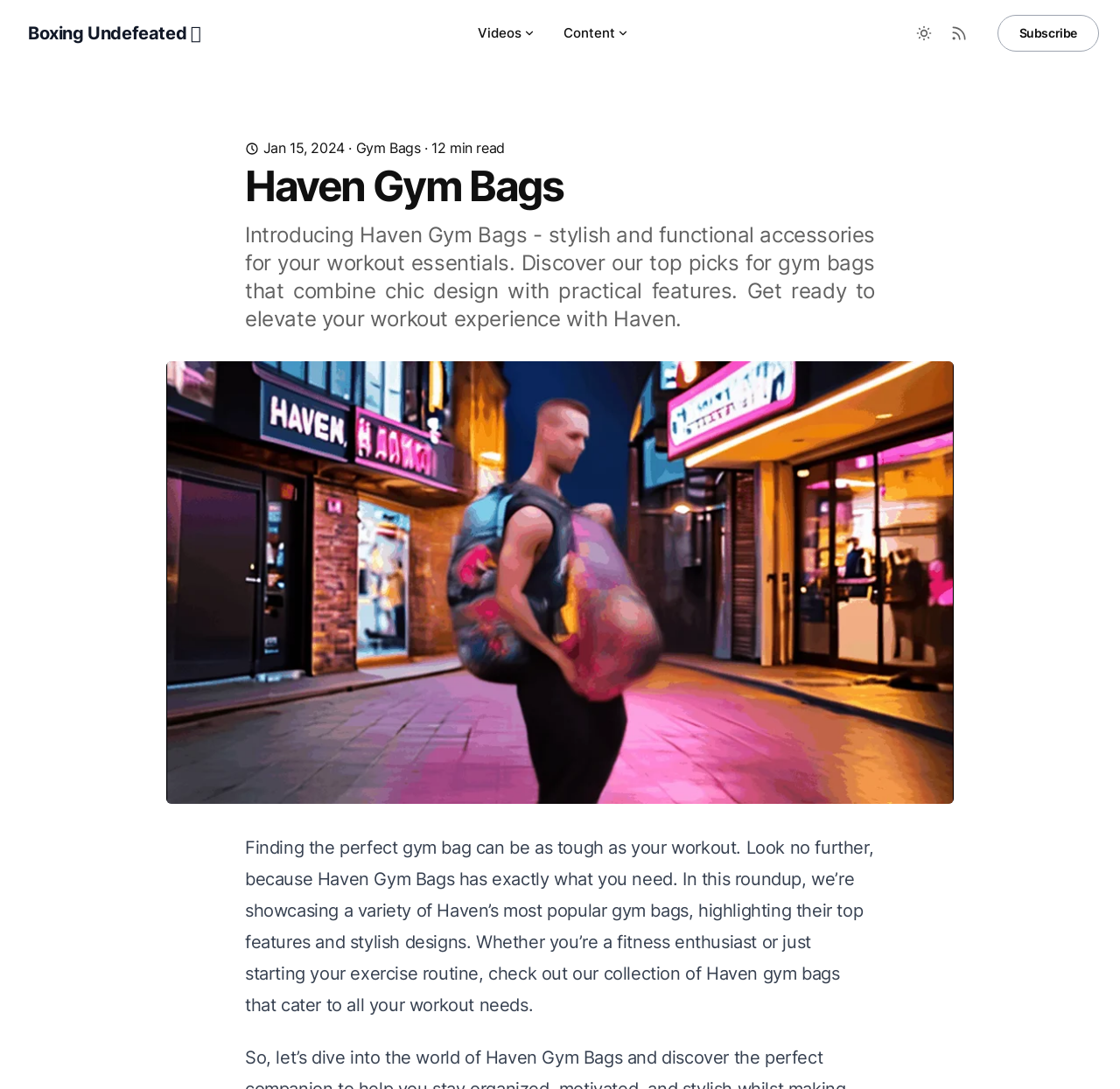What is the main heading of this webpage? Please extract and provide it.

Haven Gym Bags